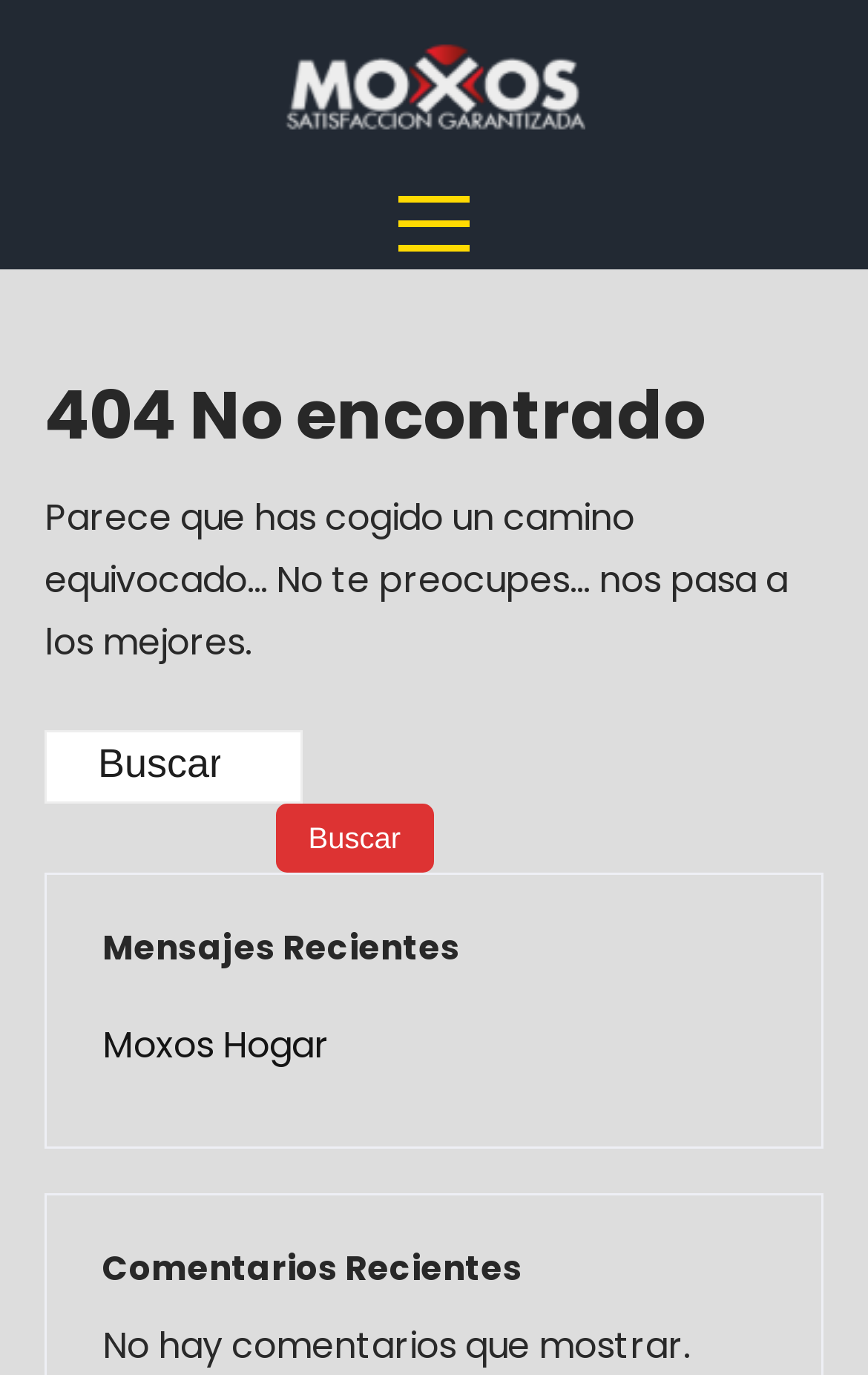Provide the bounding box coordinates of the UI element that matches the description: "value="Buscar"".

[0.317, 0.584, 0.5, 0.635]